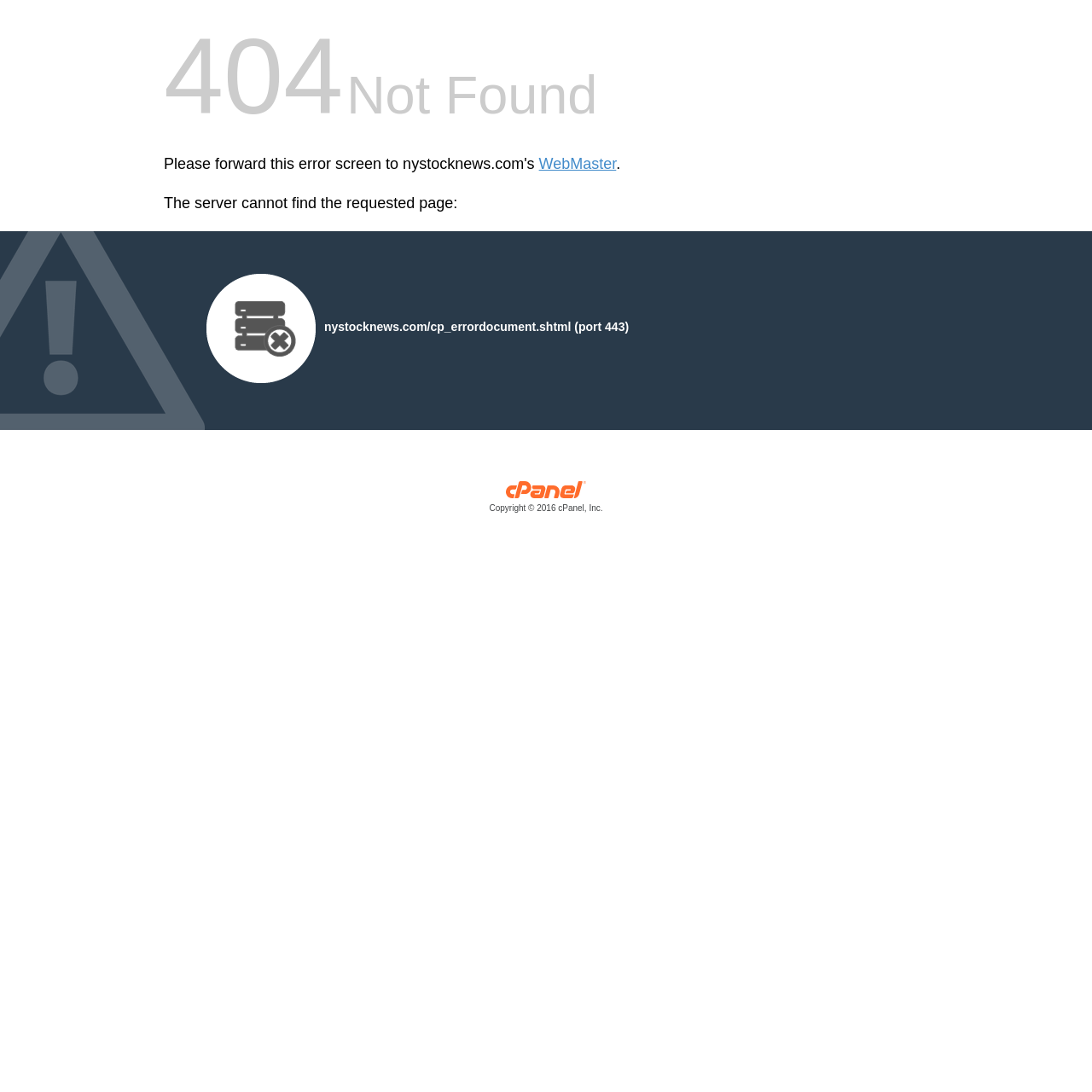Create a detailed narrative of the webpage’s visual and textual elements.

The webpage displays a "404 Not Found" error message. At the top, there is a link to "WebMaster" positioned slightly to the right of center, accompanied by a period. Below this, a message reads "The server cannot find the requested page:". 

To the right of this message, there is an image. Next to the image, a line of text provides a URL: "nystocknews.com/cp_errordocument.shtml (port 443)". 

At the bottom of the page, there is a copyright notice from "cPanel, Inc. Copyright © 2016 cPanel, Inc." which includes a link and a small image of the cPanel, Inc. logo.